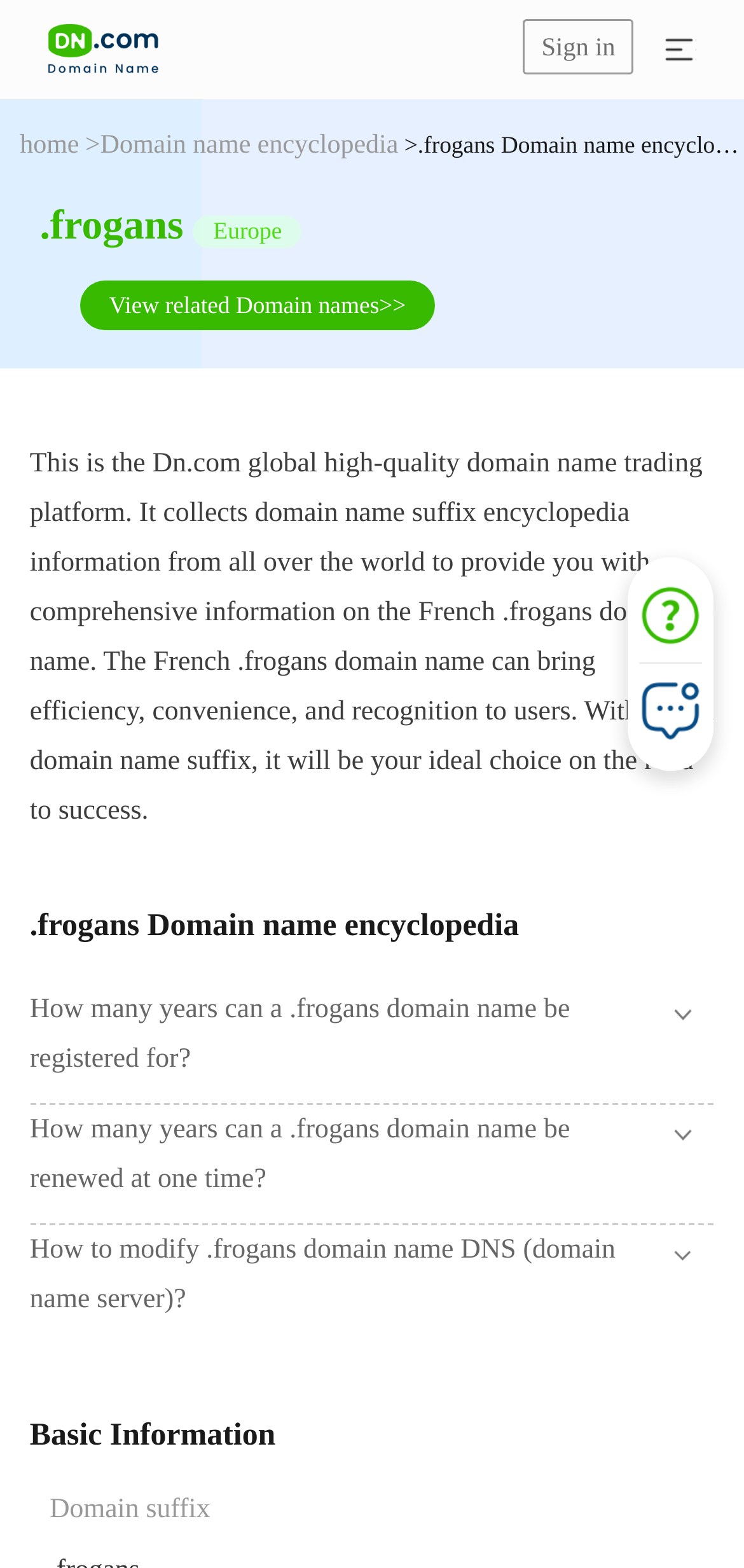Based on the element description: "Endorse", identify the bounding box coordinates for this UI element. The coordinates must be four float numbers between 0 and 1, listed as [left, top, right, bottom].

None